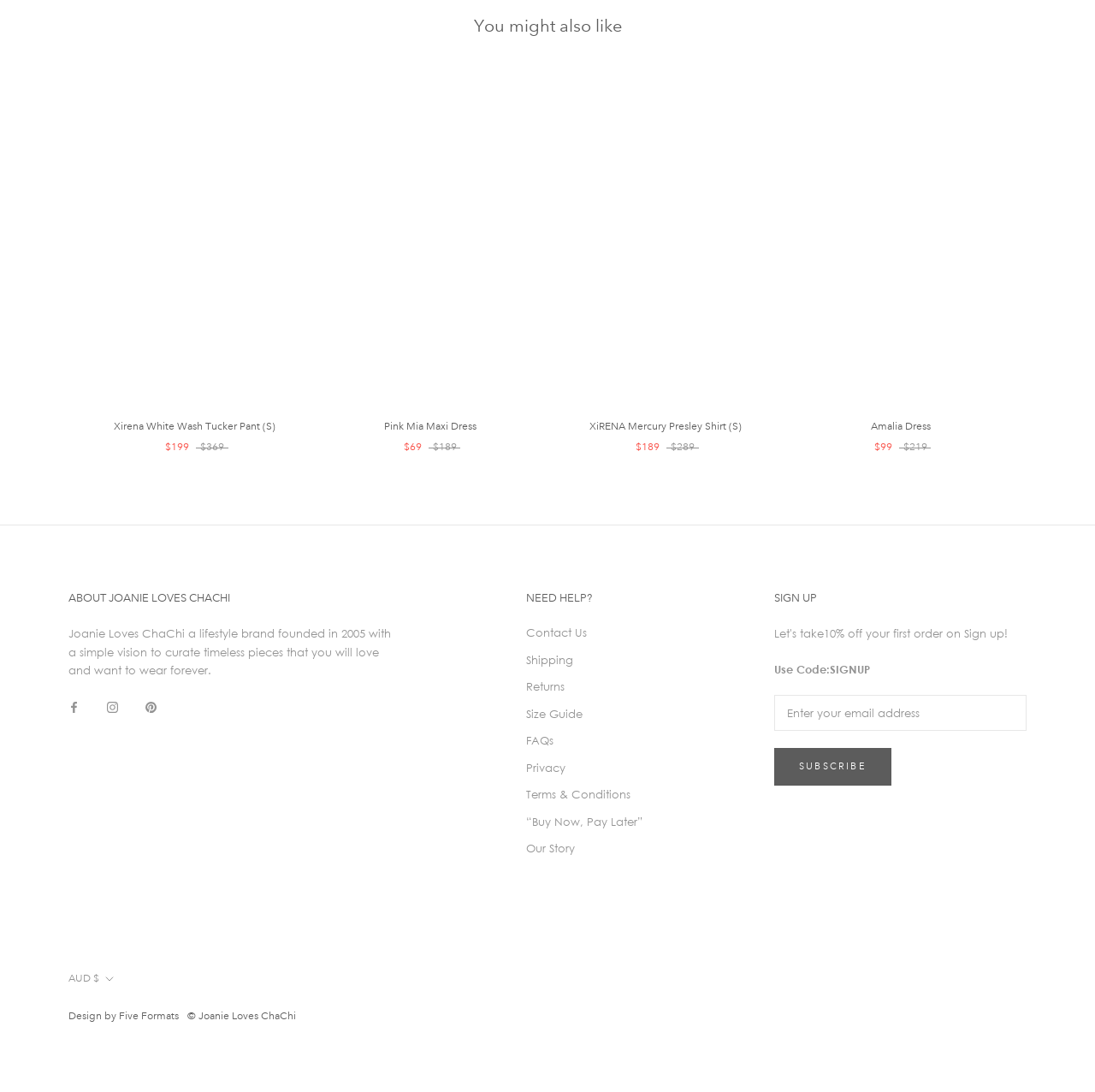What is the purpose of the 'SUBSCRIBE' button?
Provide a detailed answer to the question, using the image to inform your response.

I found the purpose of the button by looking at the heading 'SIGN UP' and the static text 'Use Code:SIGNUP' which indicates that the button is for signing up for a newsletter or subscription.